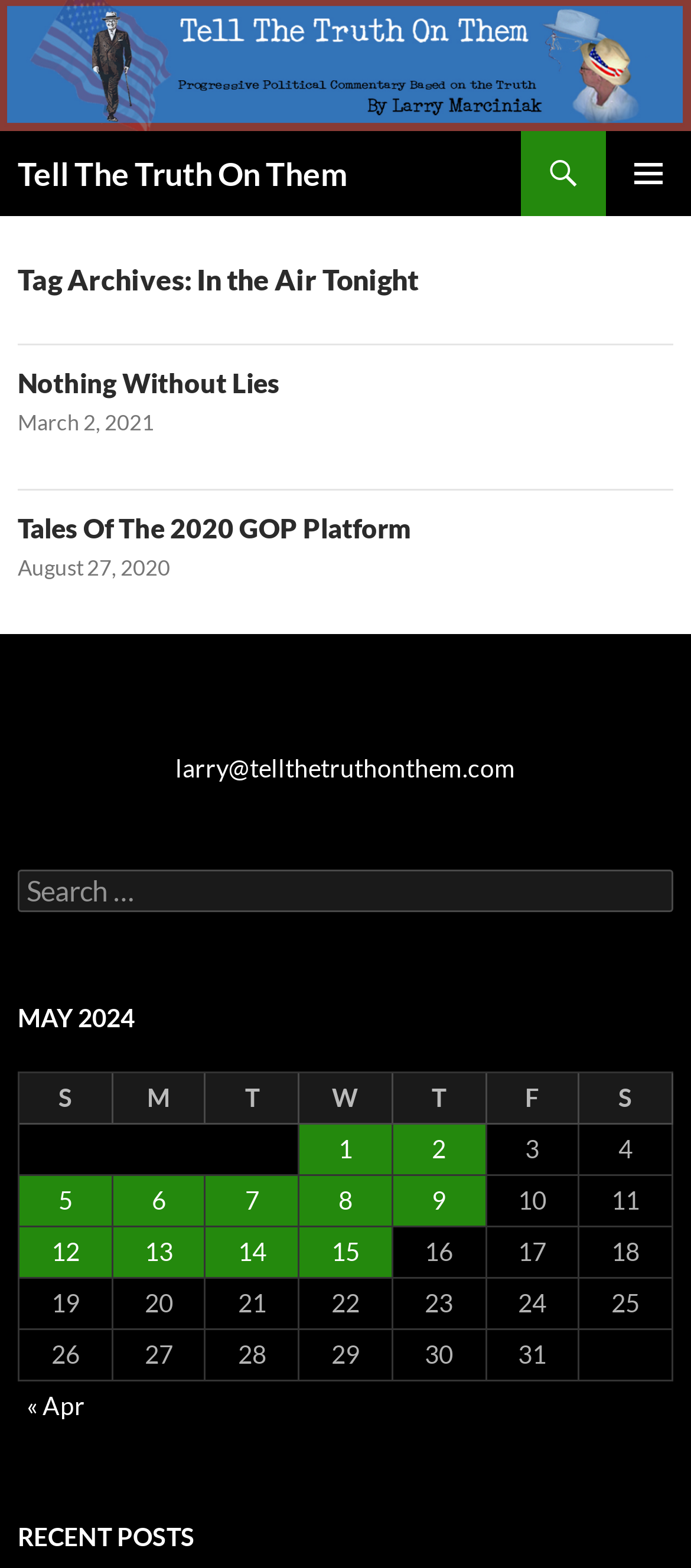Find the bounding box coordinates of the clickable area required to complete the following action: "View posts published on May 1, 2024".

[0.434, 0.718, 0.566, 0.749]